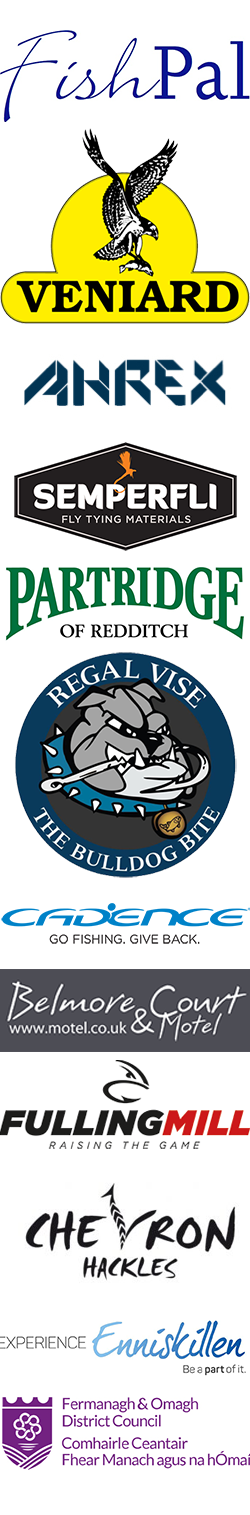Generate an elaborate caption that covers all aspects of the image.

The image features a vibrant and engaging collection of logos and branding related to fishing and outdoor activities. At the top, the stylish text "FishPal" emphasizes a community or brand devoted to fishing enthusiasts. Below it, various logos represent reputable companies and organizations in the fishing industry. Notable logos include "Veniard," recognized for its fly-tying materials, and "Semperfli," which also specializes in high-quality fly materials. 

The "Partidge of Redditch" logo showcases a traditional fishing brand known for its hooks, while the "Regal Vise" logo features a playful bulldog, symbolizing reliability and teamwork in the fishing experience. Additional brands like "Cadence," encouraging the motto "Go Fishing, Give Back," highlight the community spirit in the angling world.

Further down, the "Fulling Mill" logo promotes the idea of excellence in fishing gear, while "Chevron Hackles" and the "Experience Enniskillen" branding entice outdoor adventurers to explore the natural beauty of their region. Lastly, the emblem of the "Fermanagh & Omagh District Council" suggests a commitment to local tourism and community engagement in outdoor activities. This array of logos not only showcases various fishing brands but also reflects the passion and culture surrounding the sport.